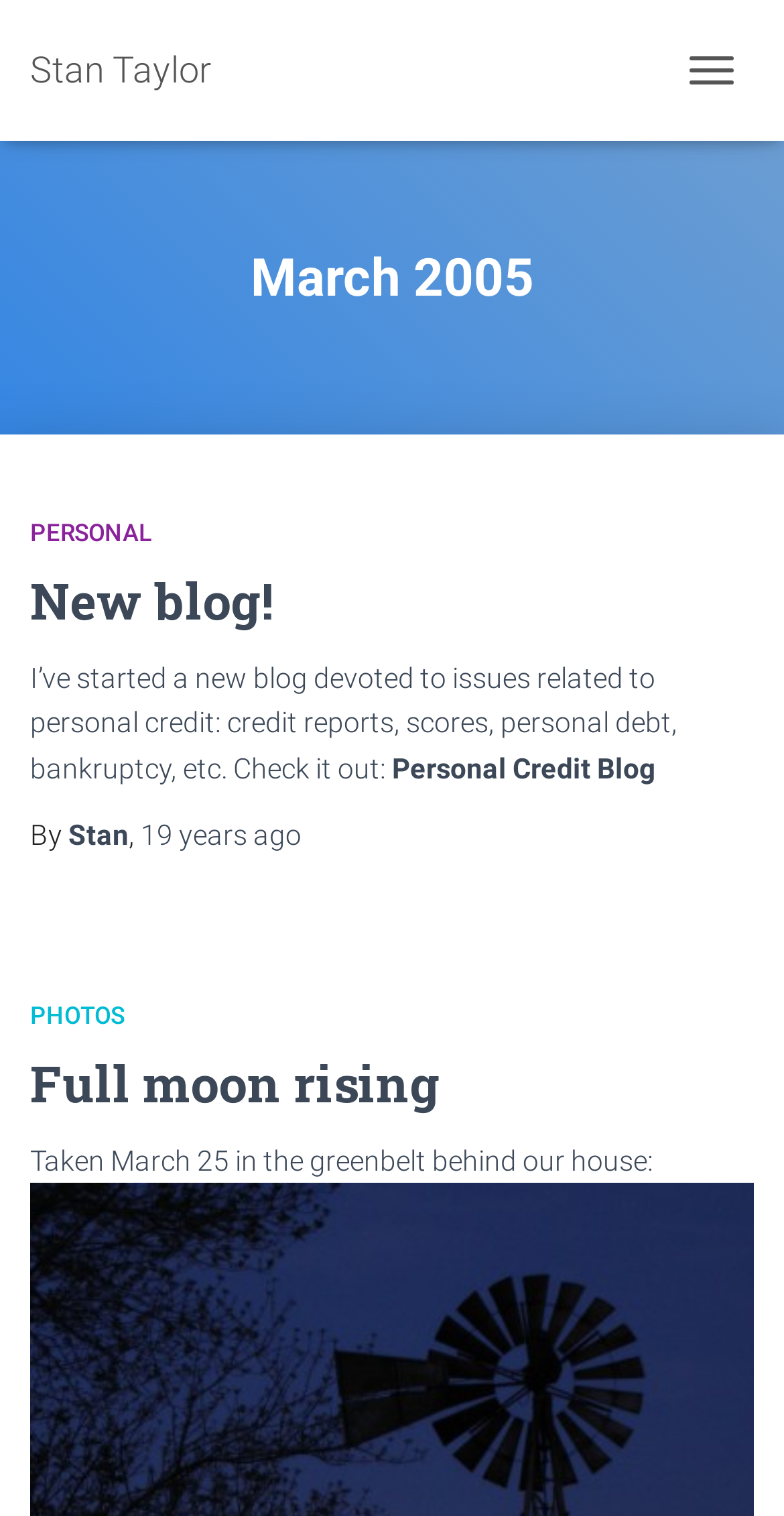Reply to the question with a brief word or phrase: How many links are there in the 'PERSONAL' section?

1